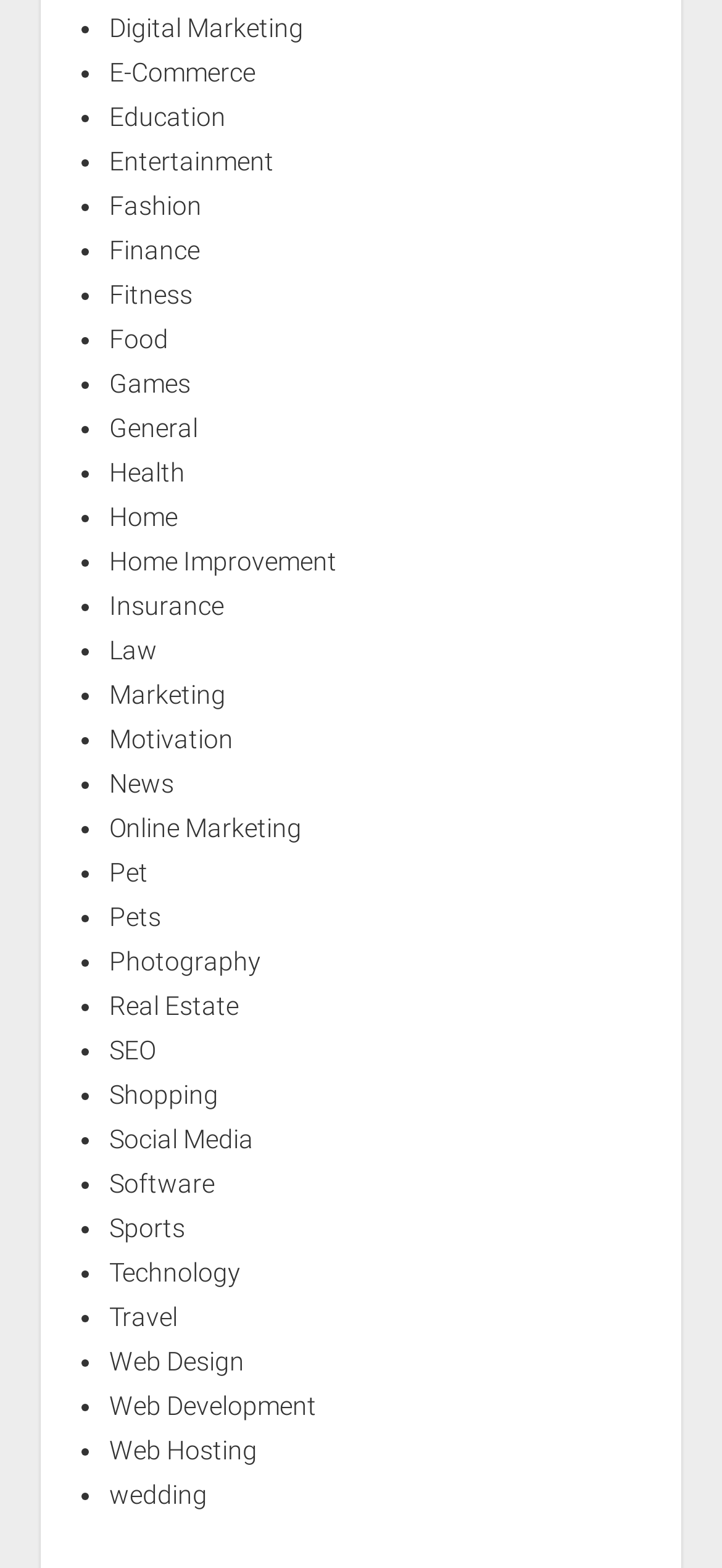Determine the bounding box coordinates for the element that should be clicked to follow this instruction: "Browse Games". The coordinates should be given as four float numbers between 0 and 1, in the format [left, top, right, bottom].

[0.151, 0.235, 0.264, 0.254]